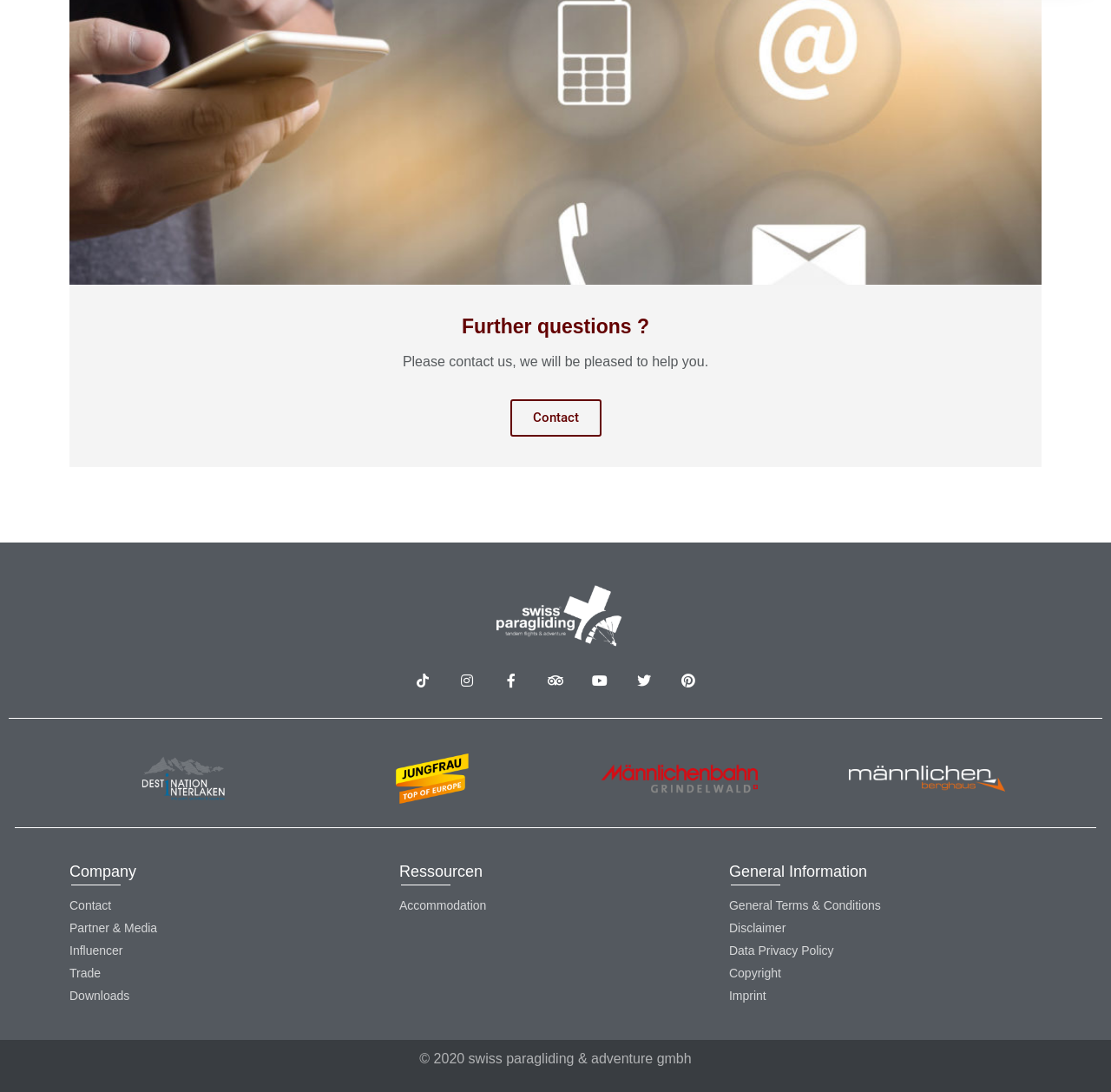Please identify the bounding box coordinates of the region to click in order to complete the given instruction: "Read the general terms and conditions". The coordinates should be four float numbers between 0 and 1, i.e., [left, top, right, bottom].

[0.656, 0.821, 0.937, 0.838]